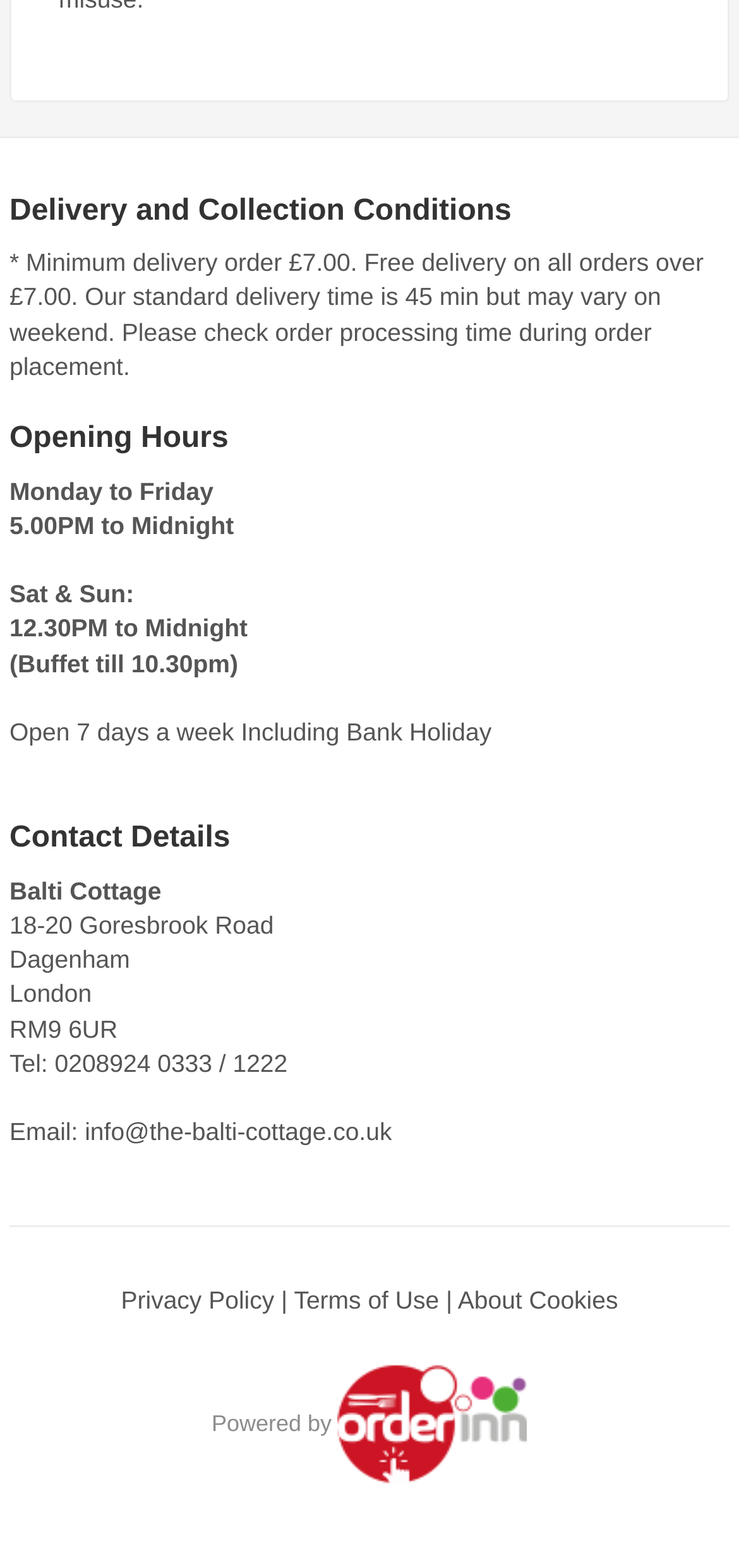What is the minimum delivery order?
Analyze the screenshot and provide a detailed answer to the question.

The minimum delivery order is mentioned in the 'Delivery and Collection Conditions' section, which states 'Minimum delivery order £7.00. Free delivery on all orders over £7.00.'